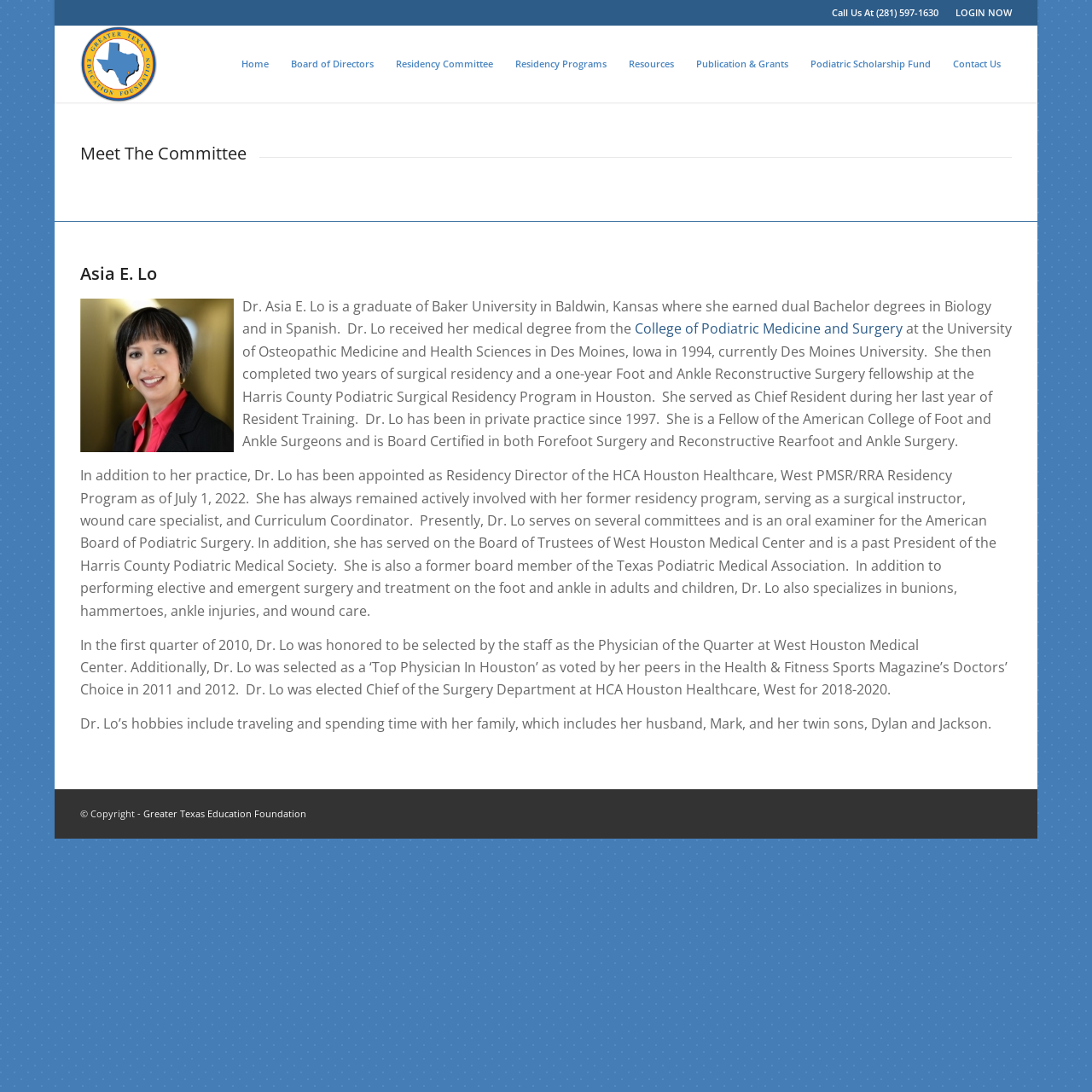Answer in one word or a short phrase: 
What is the name of Dr. Lo's husband?

Mark